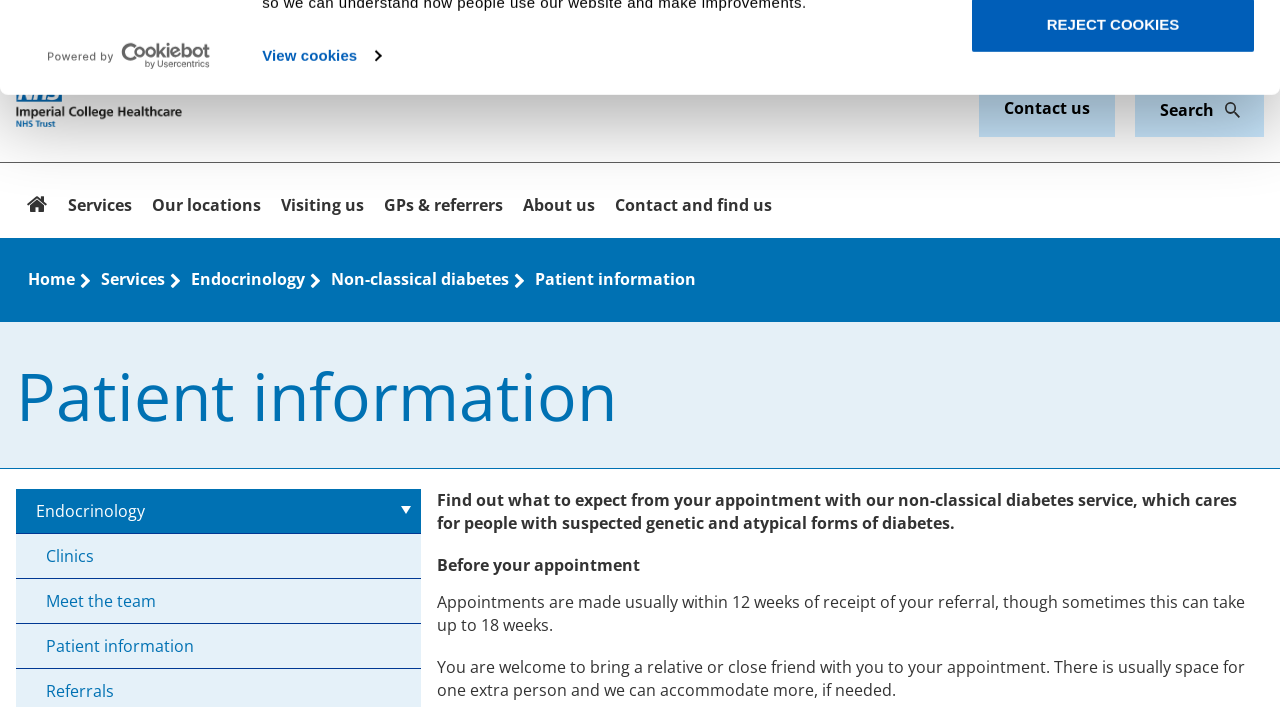Please locate the bounding box coordinates of the element that should be clicked to complete the given instruction: "Search for keywords".

[0.906, 0.139, 0.968, 0.173]